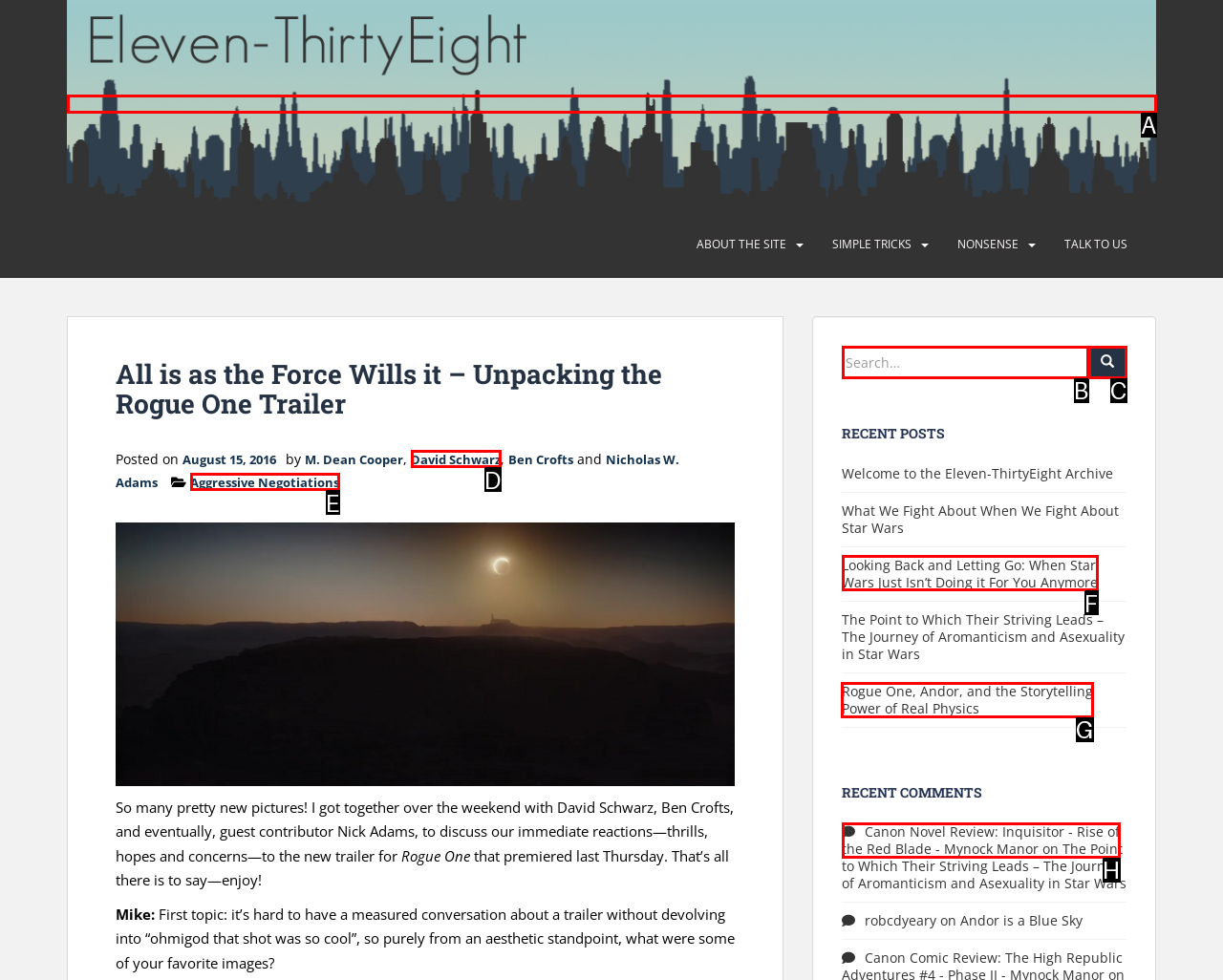Which option should I select to accomplish the task: View the 'Rogue One, Andor, and the Storytelling Power of Real Physics' post? Respond with the corresponding letter from the given choices.

G